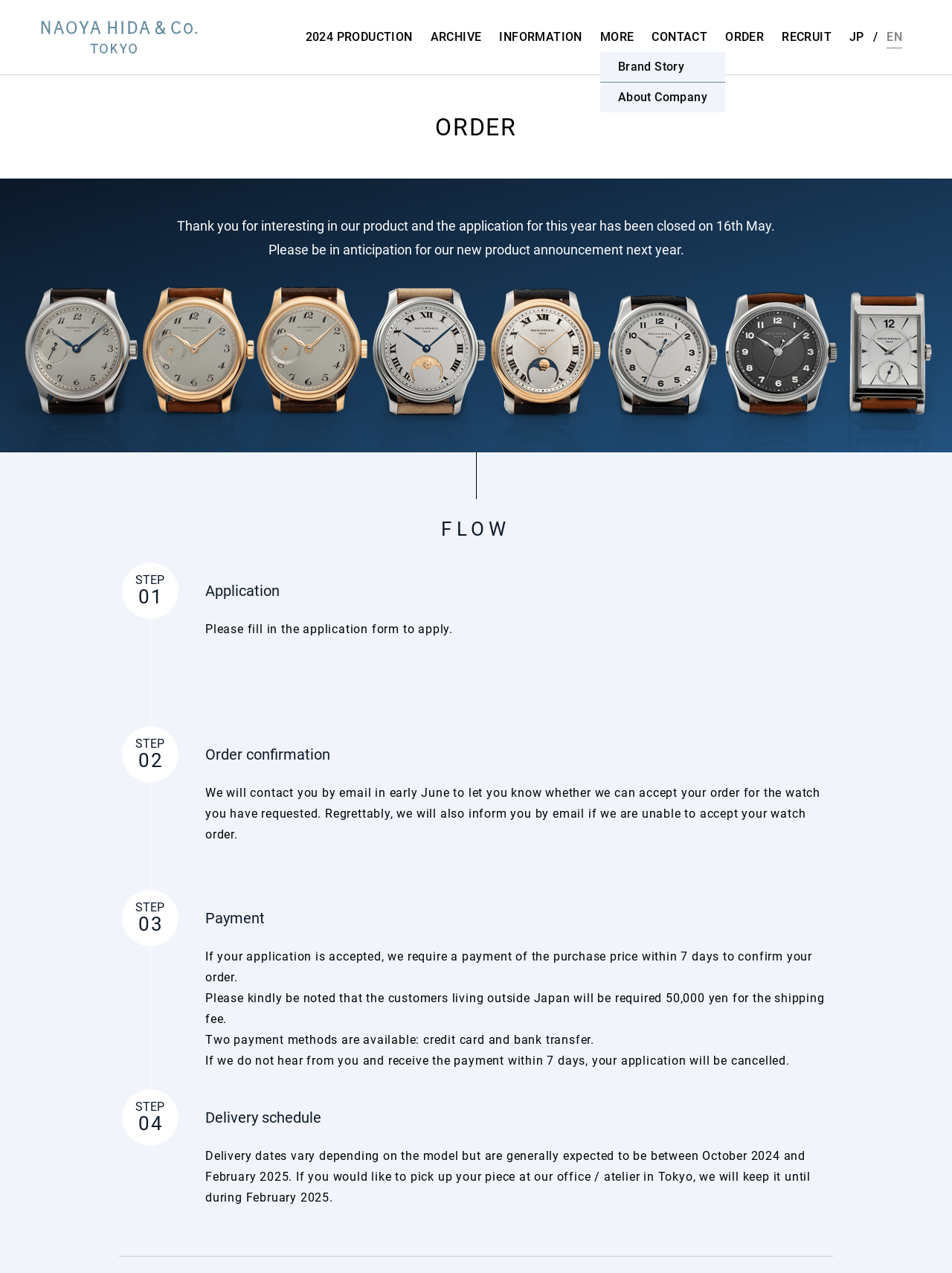Find the bounding box coordinates of the element's region that should be clicked in order to follow the given instruction: "Click JP". The coordinates should consist of four float numbers between 0 and 1, i.e., [left, top, right, bottom].

[0.883, 0.018, 0.917, 0.041]